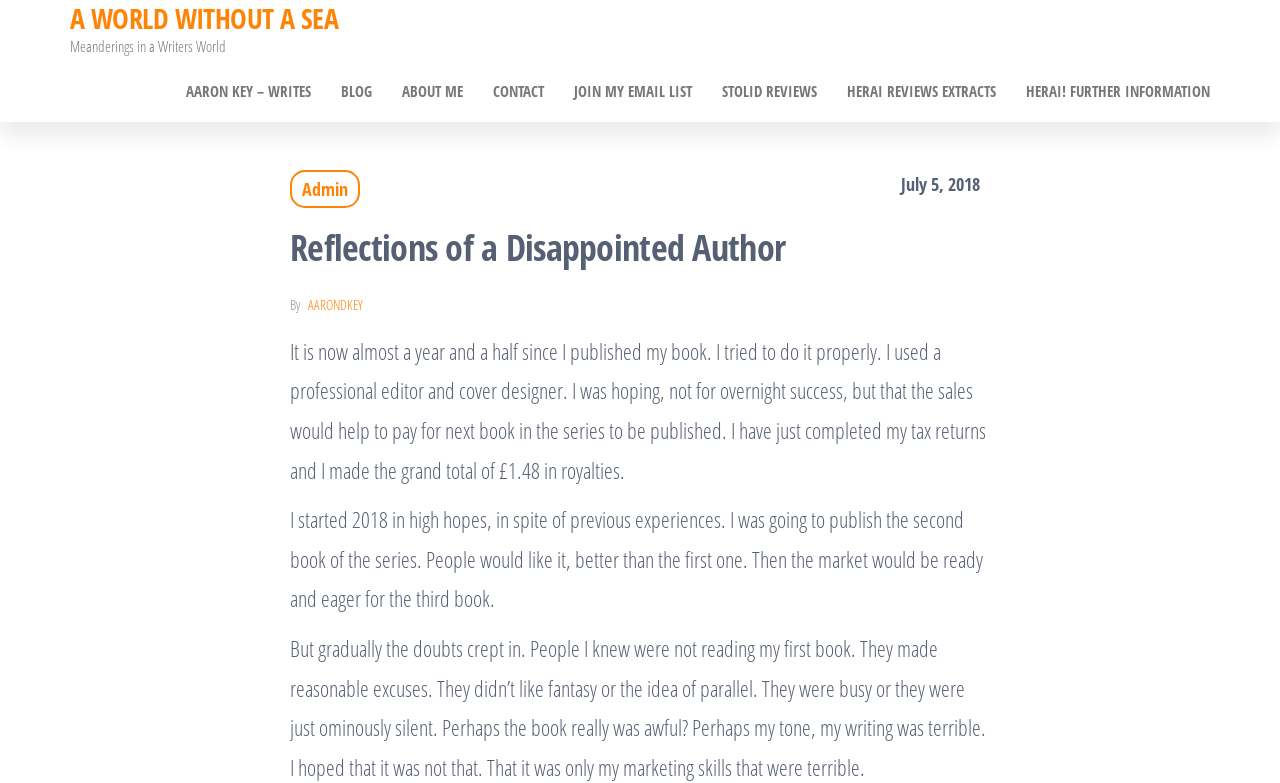Please locate the bounding box coordinates of the element that needs to be clicked to achieve the following instruction: "Go to the 'Television' page". The coordinates should be four float numbers between 0 and 1, i.e., [left, top, right, bottom].

None